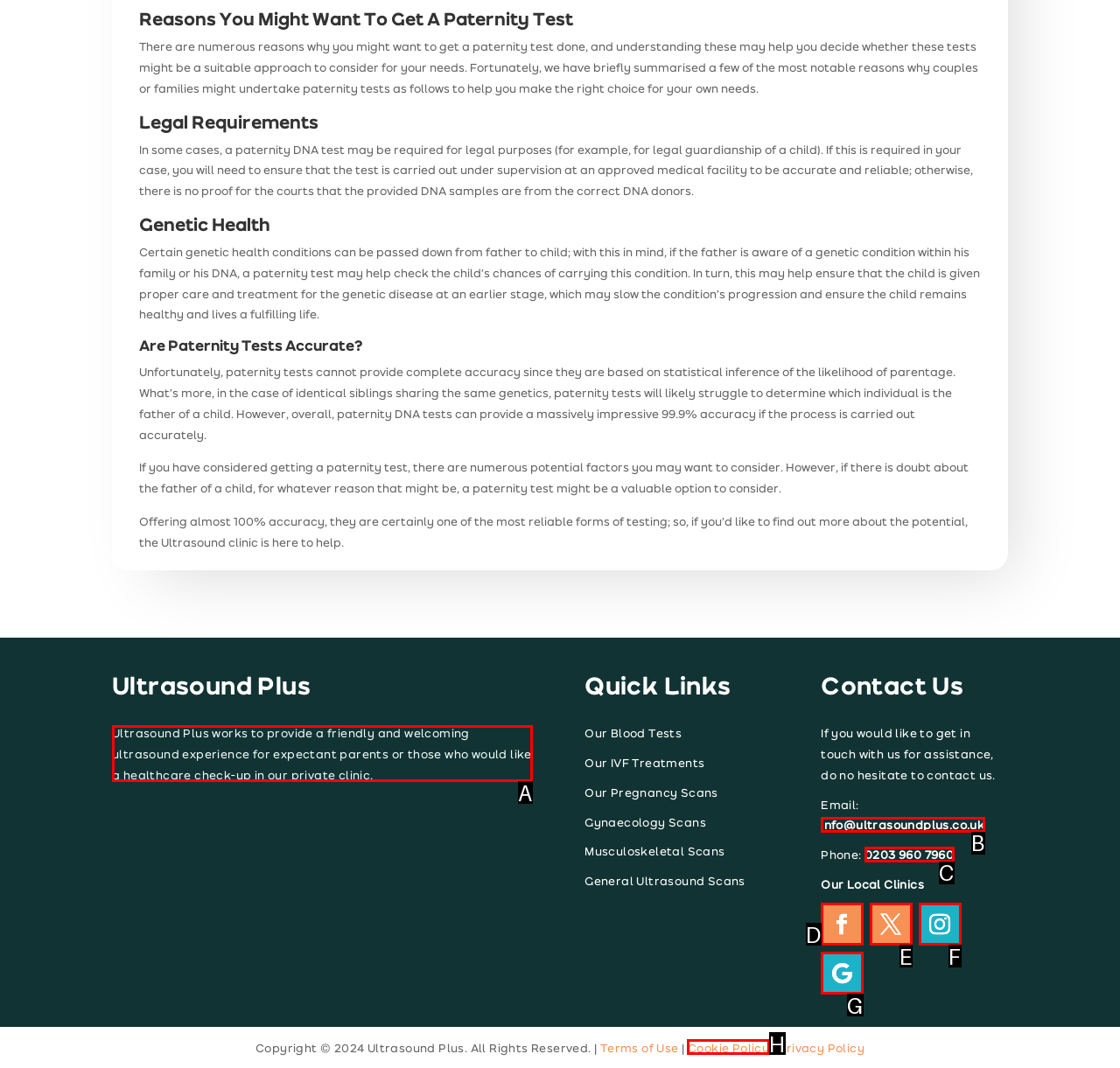Specify the letter of the UI element that should be clicked to achieve the following: Learn more about Ultrasound Plus
Provide the corresponding letter from the choices given.

A